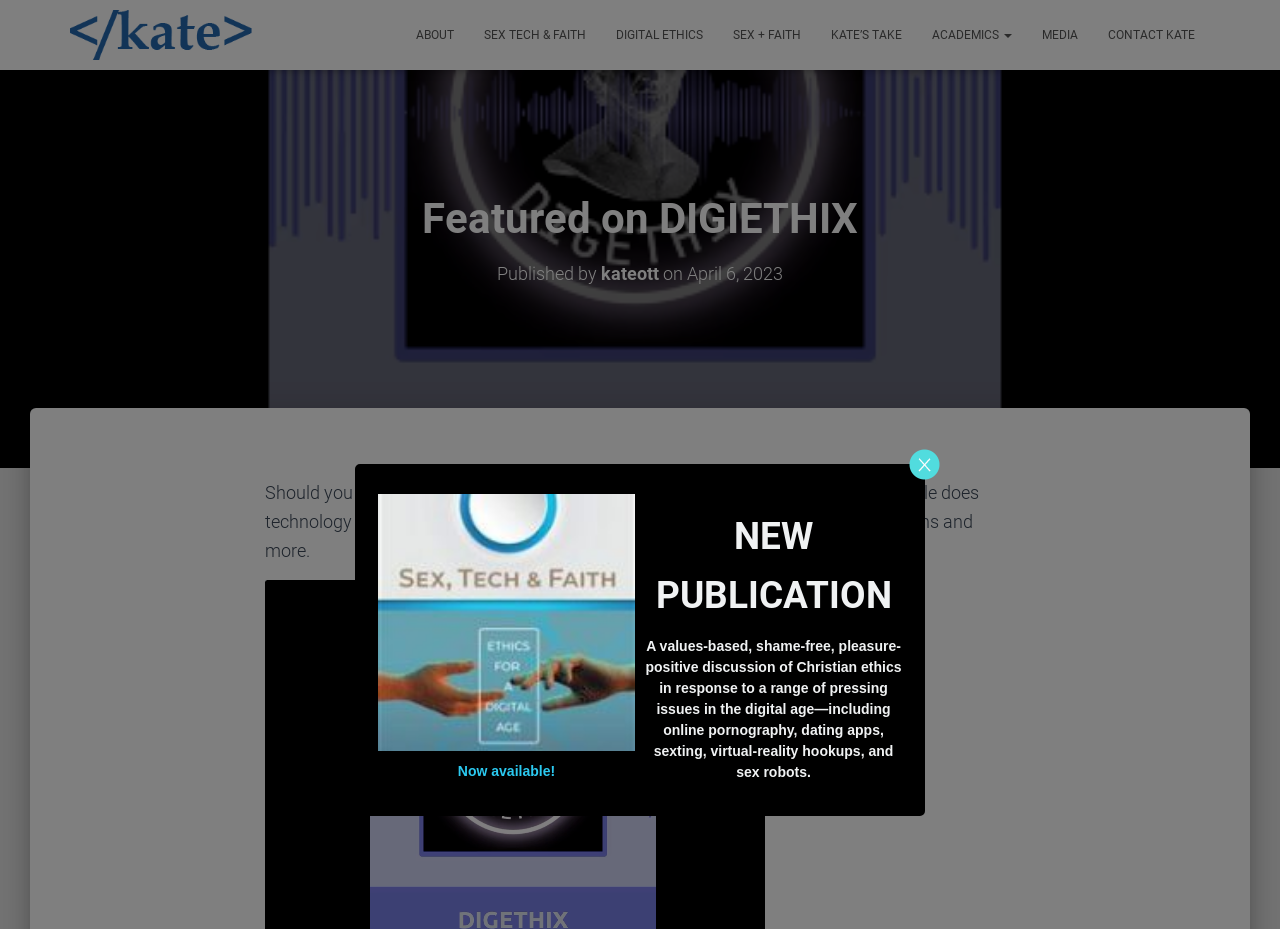Provide the bounding box coordinates of the UI element that matches the description: "Sex Tech & Faith".

[0.366, 0.011, 0.47, 0.065]